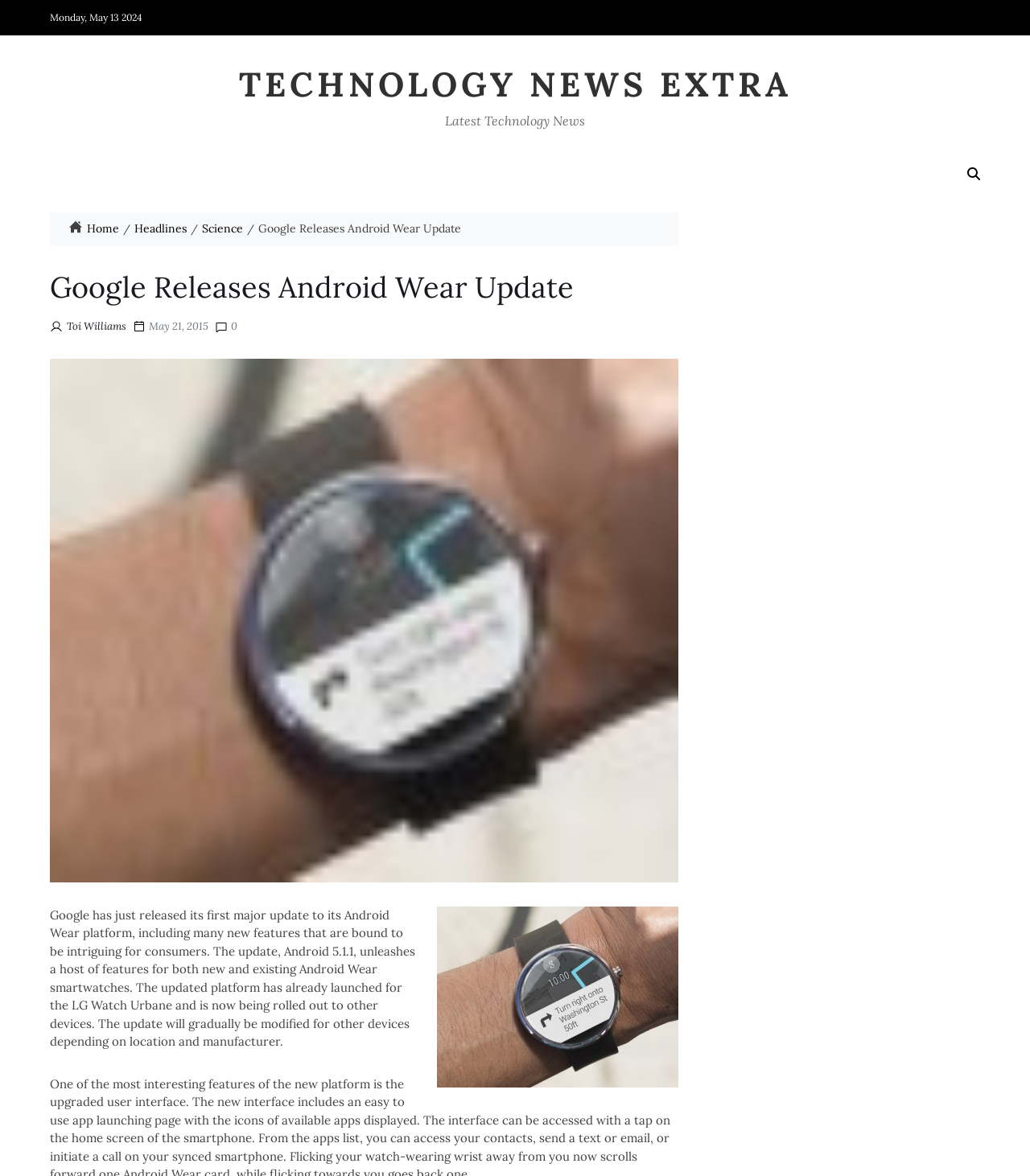Please identify the bounding box coordinates of the element's region that should be clicked to execute the following instruction: "View the latest technology news". The bounding box coordinates must be four float numbers between 0 and 1, i.e., [left, top, right, bottom].

[0.432, 0.096, 0.568, 0.109]